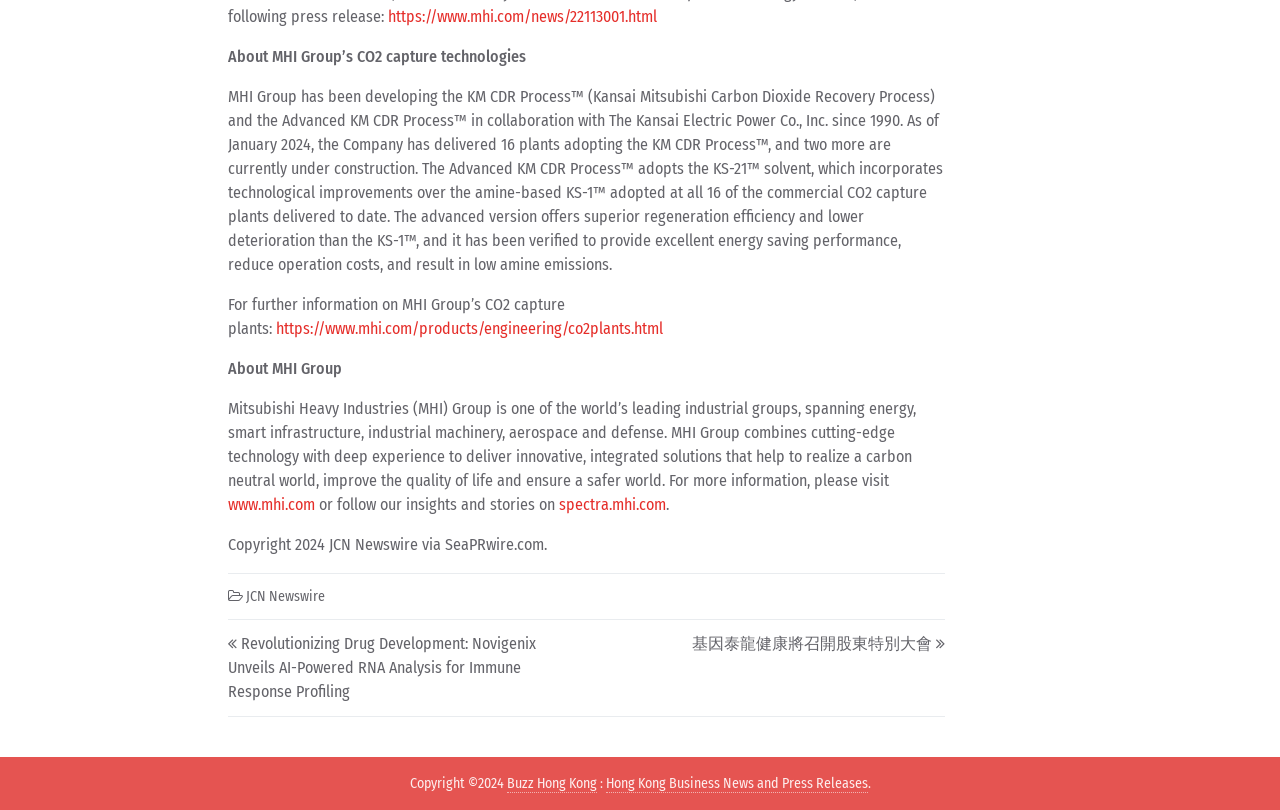Determine the bounding box coordinates of the target area to click to execute the following instruction: "Learn more about MHI Group’s CO2 capture plants."

[0.216, 0.394, 0.518, 0.418]